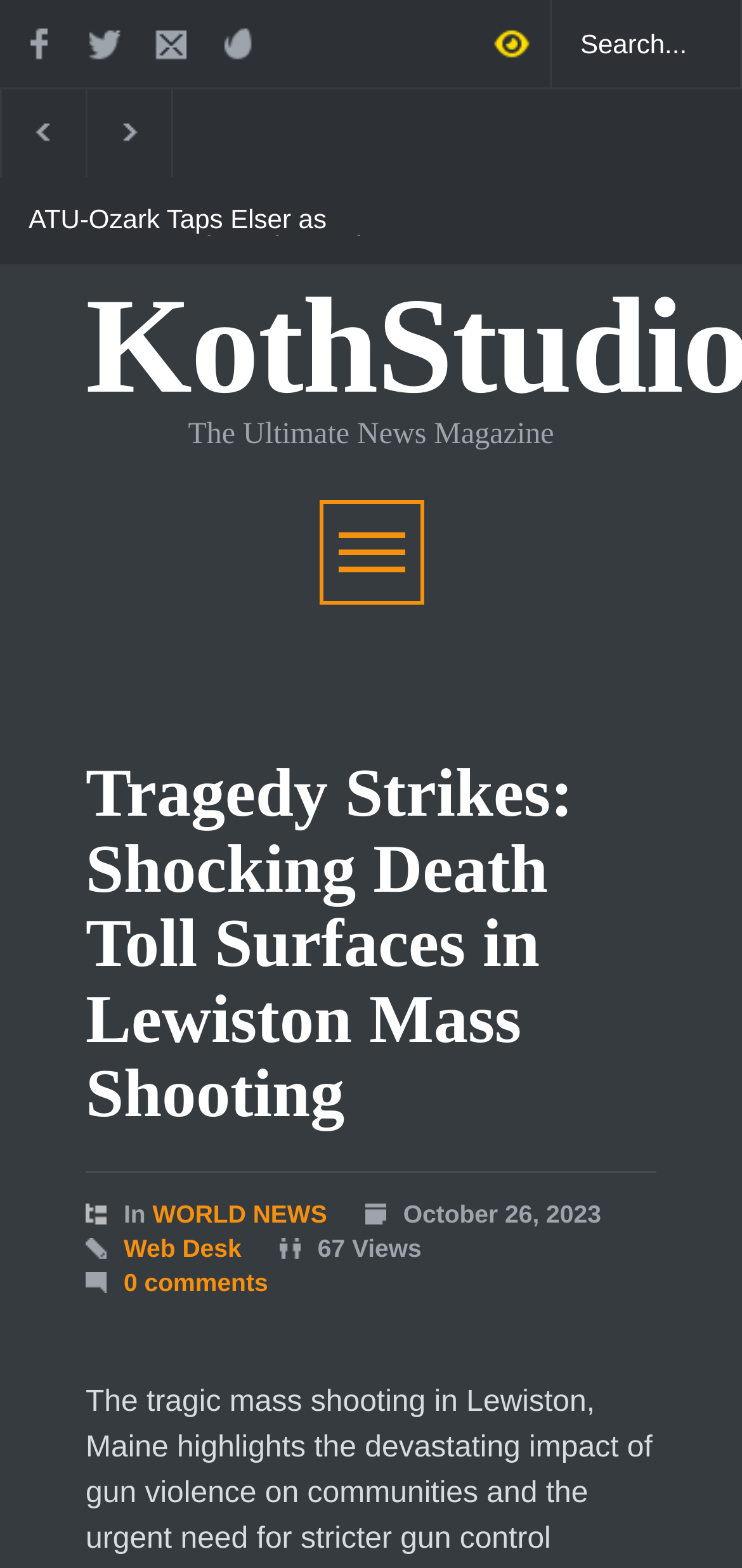Based on the element description 0 comments, identify the bounding box of the UI element in the given webpage screenshot. The coordinates should be in the format (top-left x, top-left y, bottom-right x, bottom-right y) and must be between 0 and 1.

[0.167, 0.809, 0.361, 0.827]